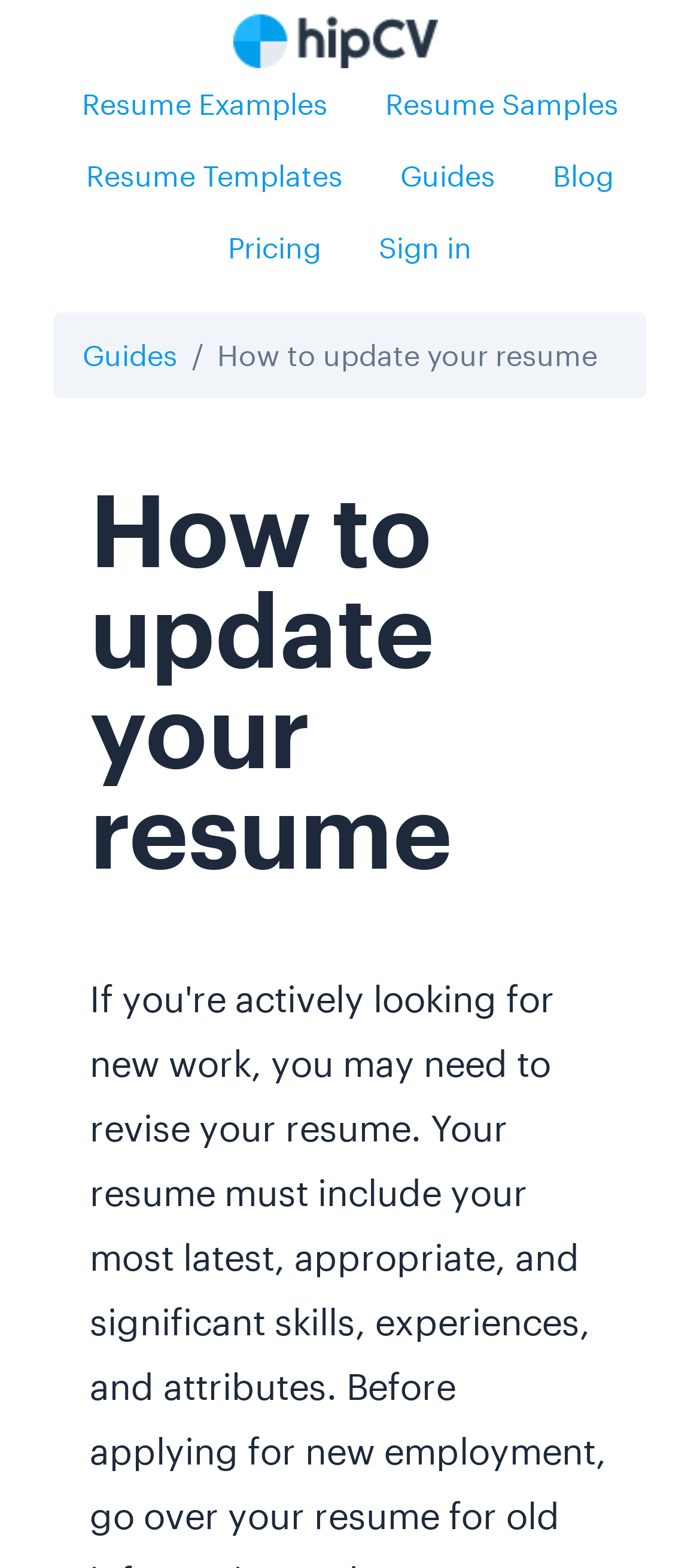Find the bounding box coordinates of the element's region that should be clicked in order to follow the given instruction: "click hipCV Logo". The coordinates should consist of four float numbers between 0 and 1, i.e., [left, top, right, bottom].

[0.333, 0.009, 0.626, 0.043]